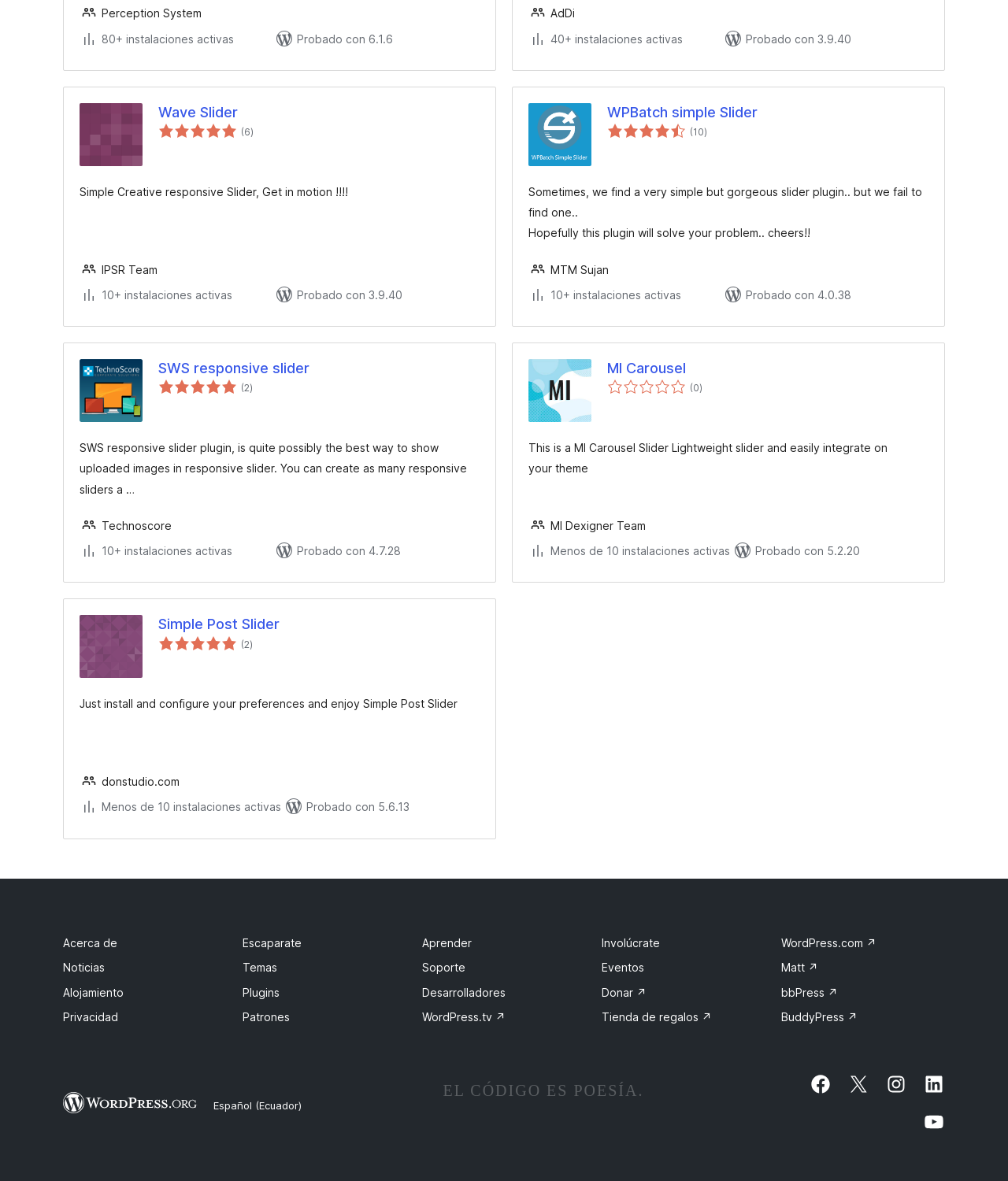Mark the bounding box of the element that matches the following description: "WPBatch simple Slider".

[0.602, 0.087, 0.921, 0.103]